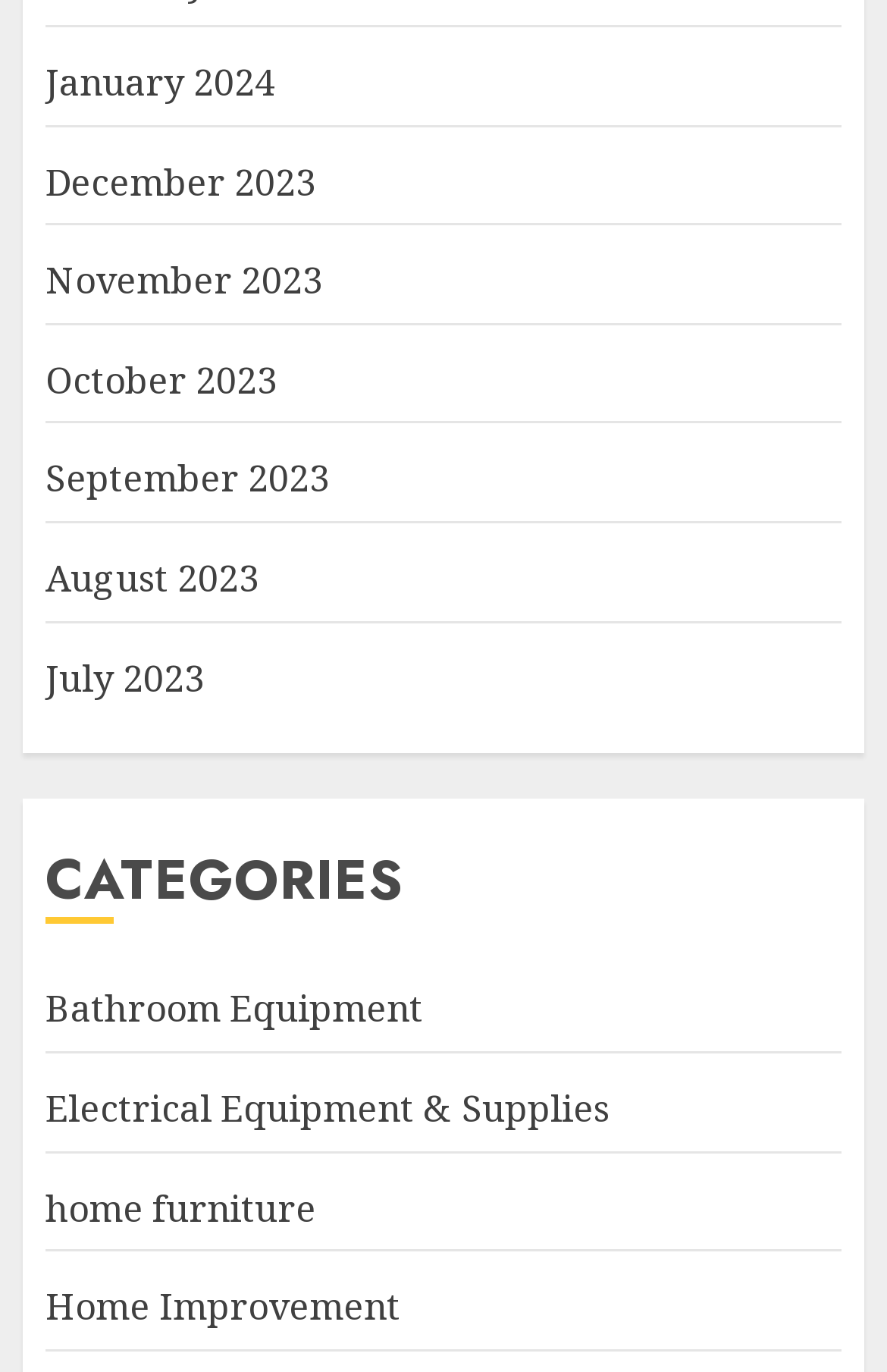Give the bounding box coordinates for this UI element: "Electrical Equipment & Supplies". The coordinates should be four float numbers between 0 and 1, arranged as [left, top, right, bottom].

[0.051, 0.789, 0.687, 0.827]